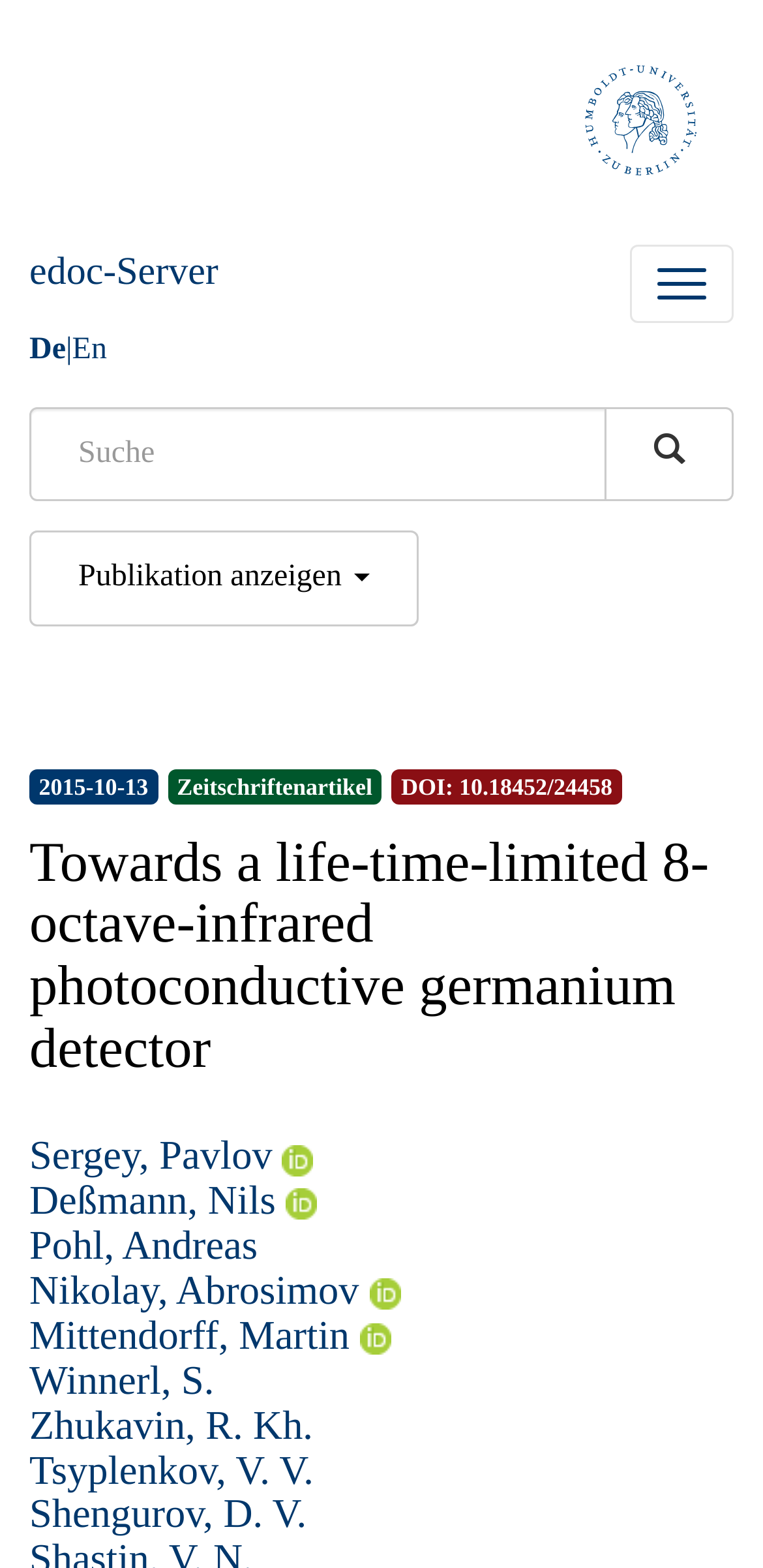Determine the bounding box coordinates for the region that must be clicked to execute the following instruction: "Click the CLUB link".

None